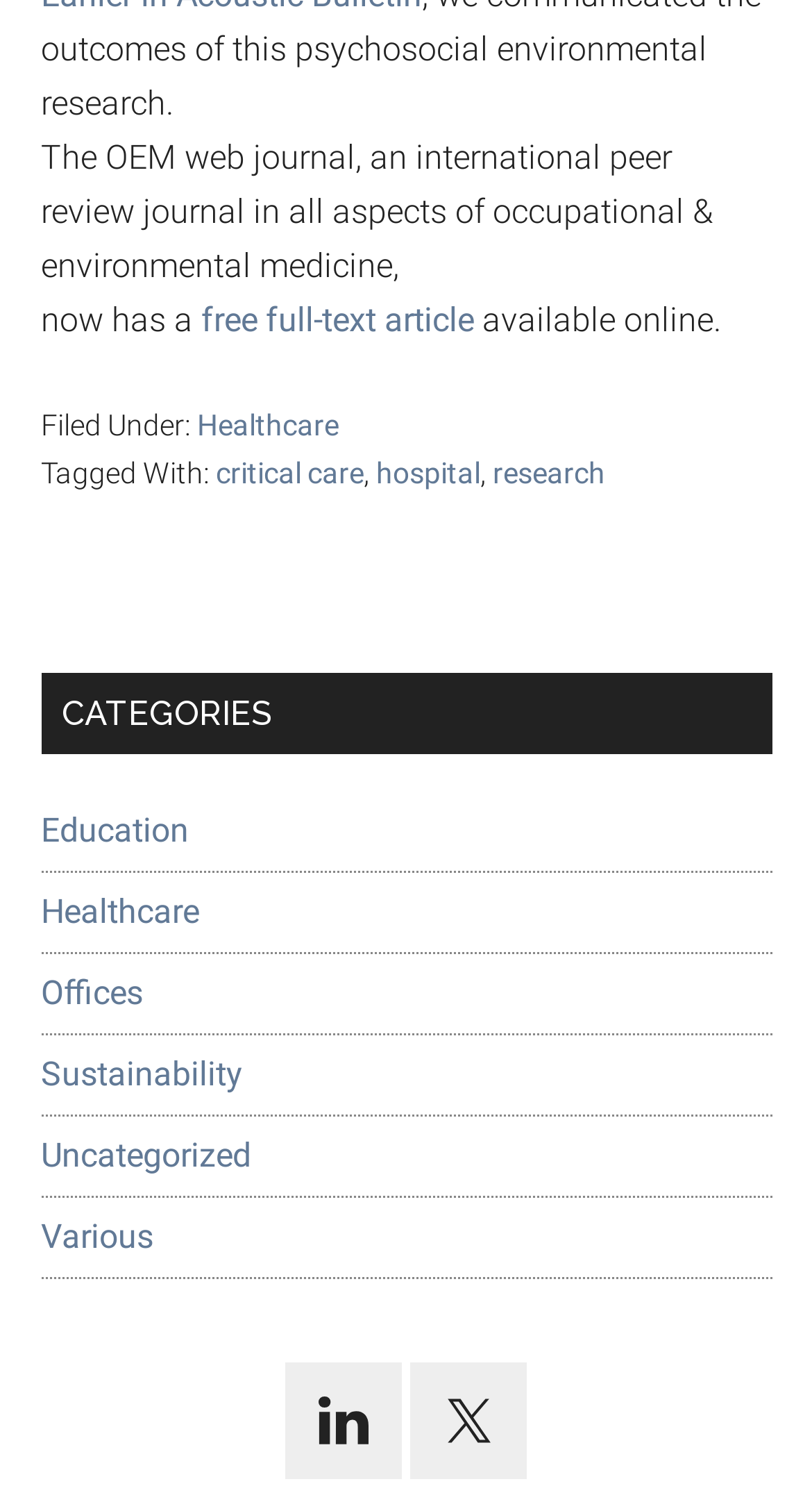Please determine the bounding box coordinates for the element that should be clicked to follow these instructions: "Go to Home page".

None